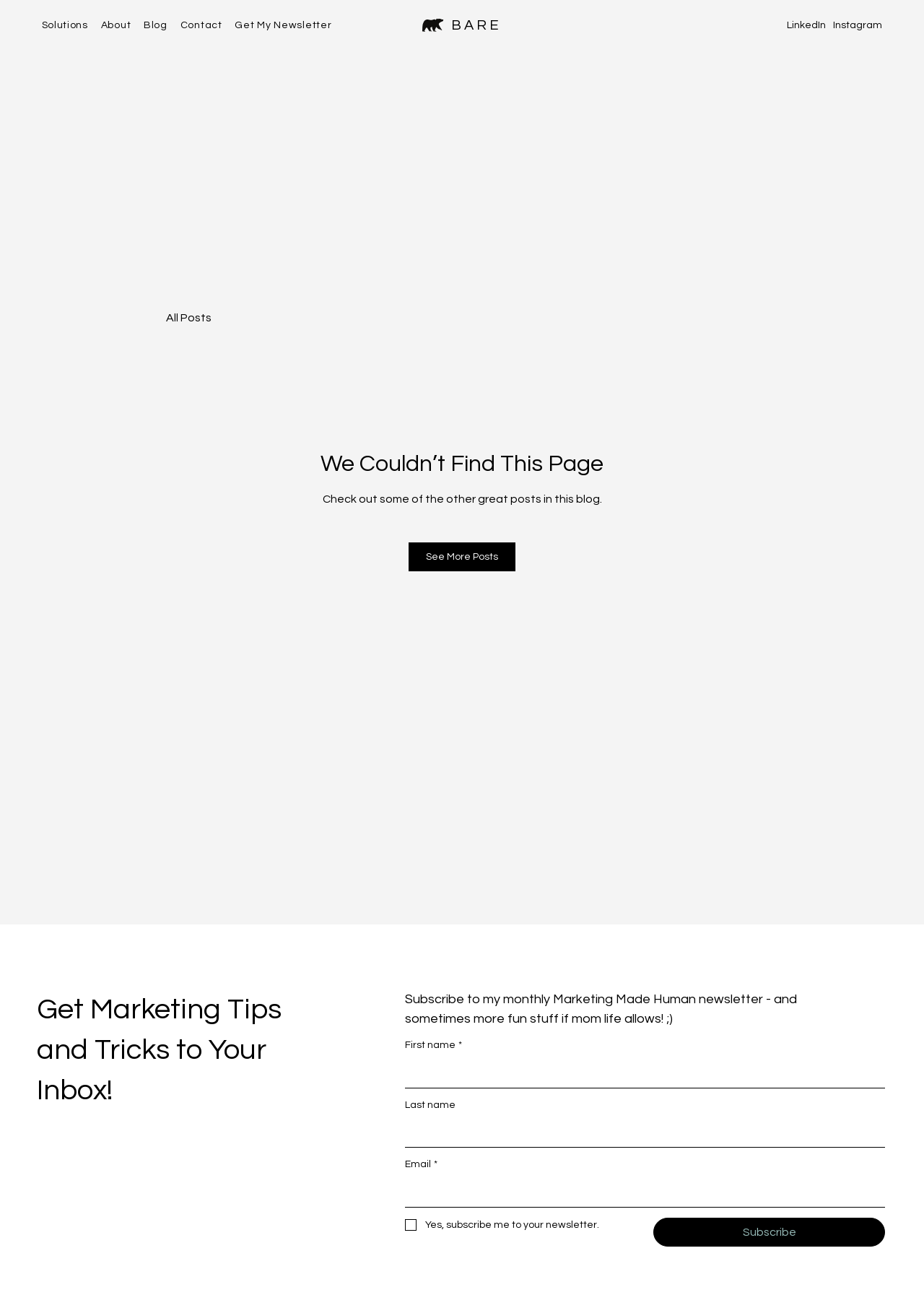Determine the coordinates of the bounding box for the clickable area needed to execute this instruction: "Visit LinkedIn page".

[0.852, 0.016, 0.894, 0.023]